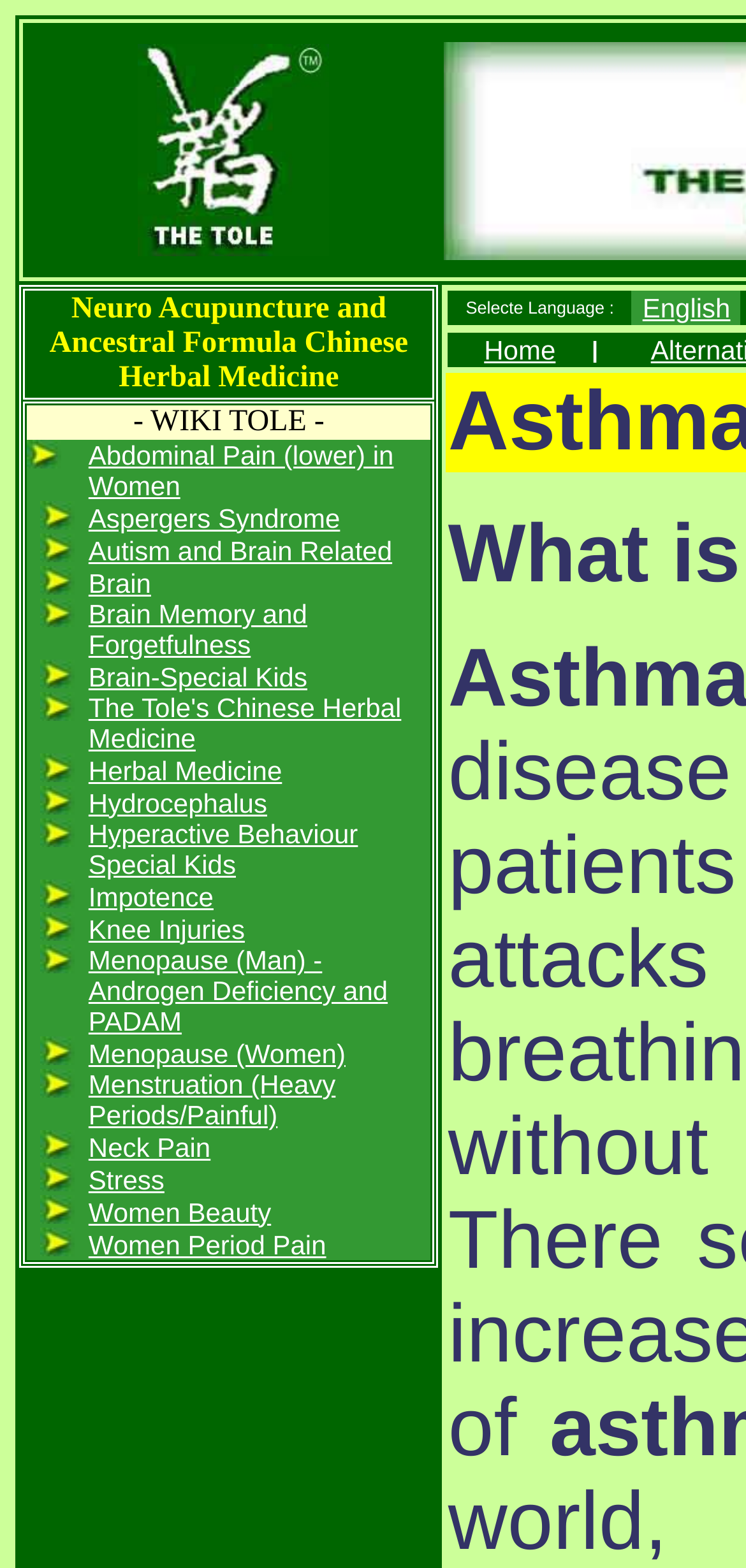Please respond to the question with a concise word or phrase:
What is the alternative treatment for Alopecia mentioned on this webpage?

Herbal Herbs Medicine